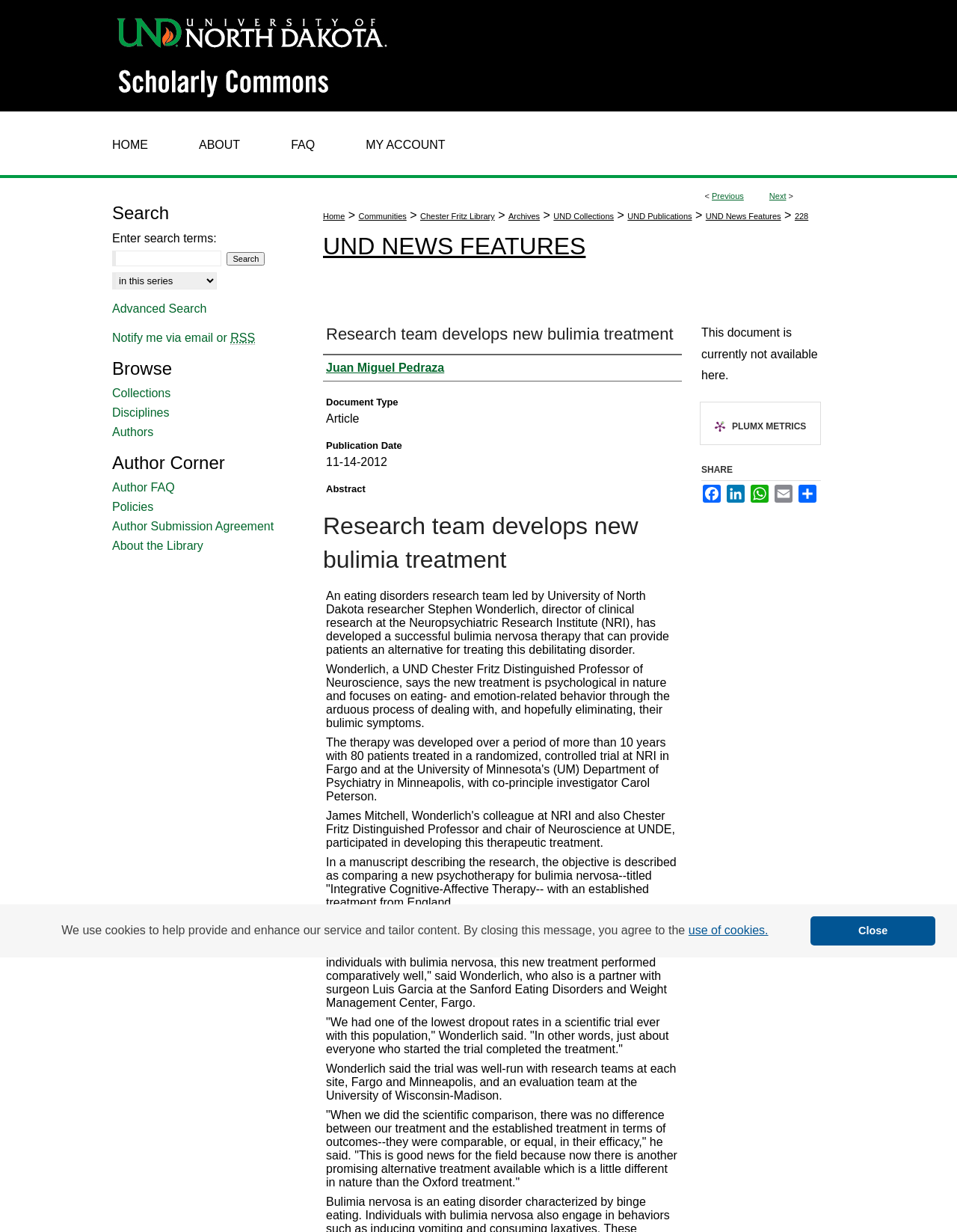Respond concisely with one word or phrase to the following query:
What is the name of the university where the researcher is a professor?

University of North Dakota